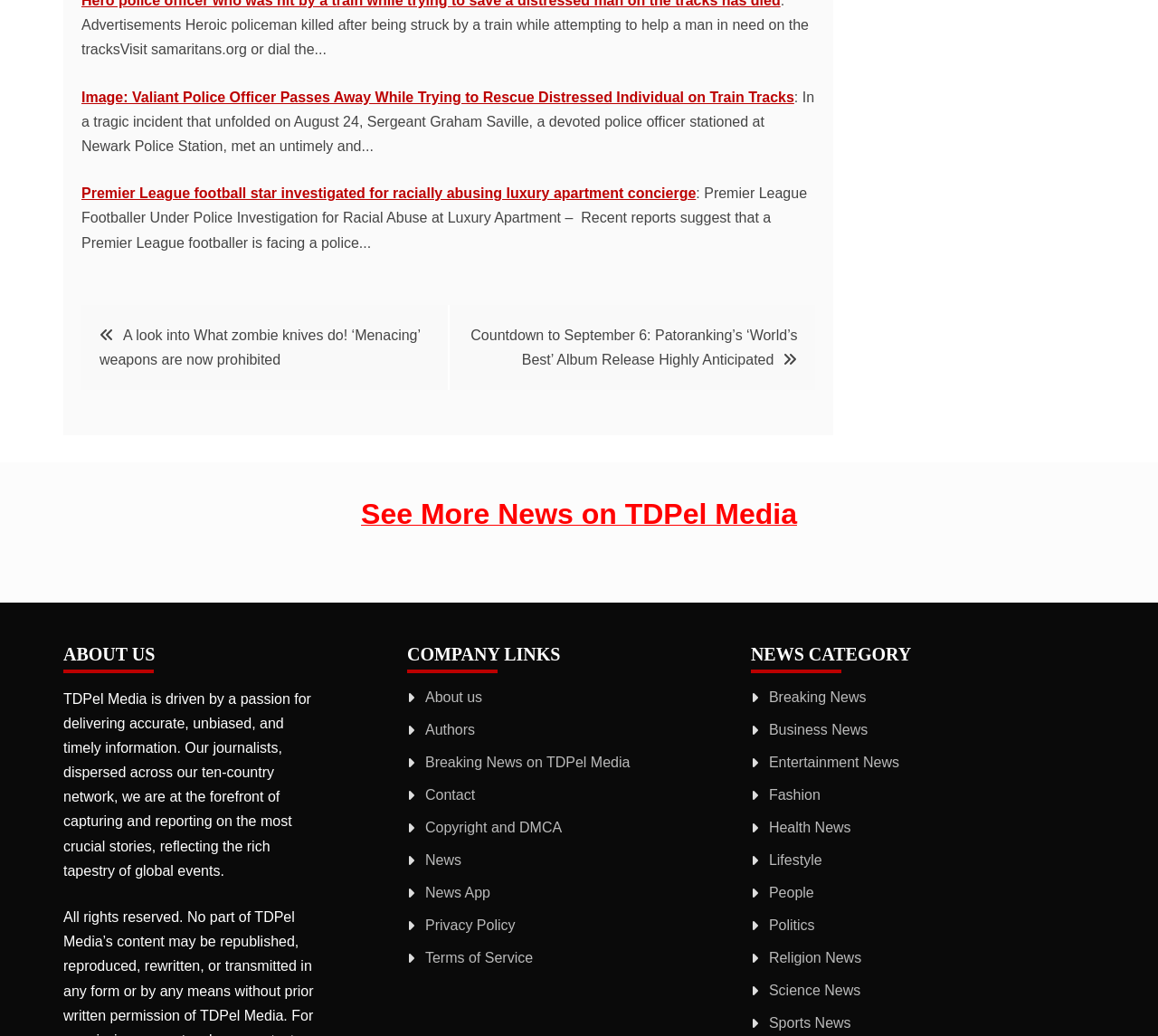How many company links are there?
Provide a one-word or short-phrase answer based on the image.

10